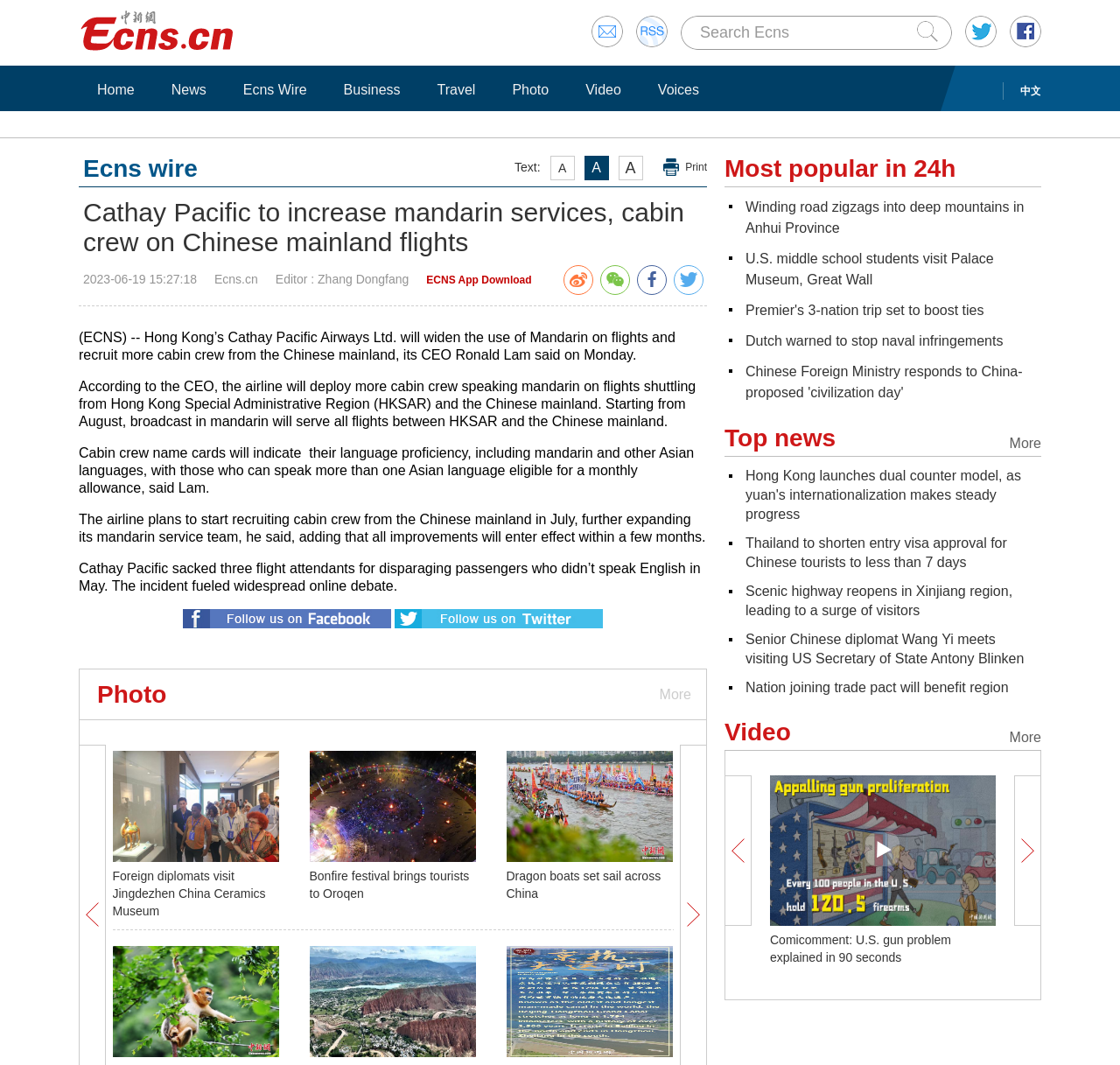Highlight the bounding box of the UI element that corresponds to this description: "More".

[0.901, 0.399, 0.93, 0.429]